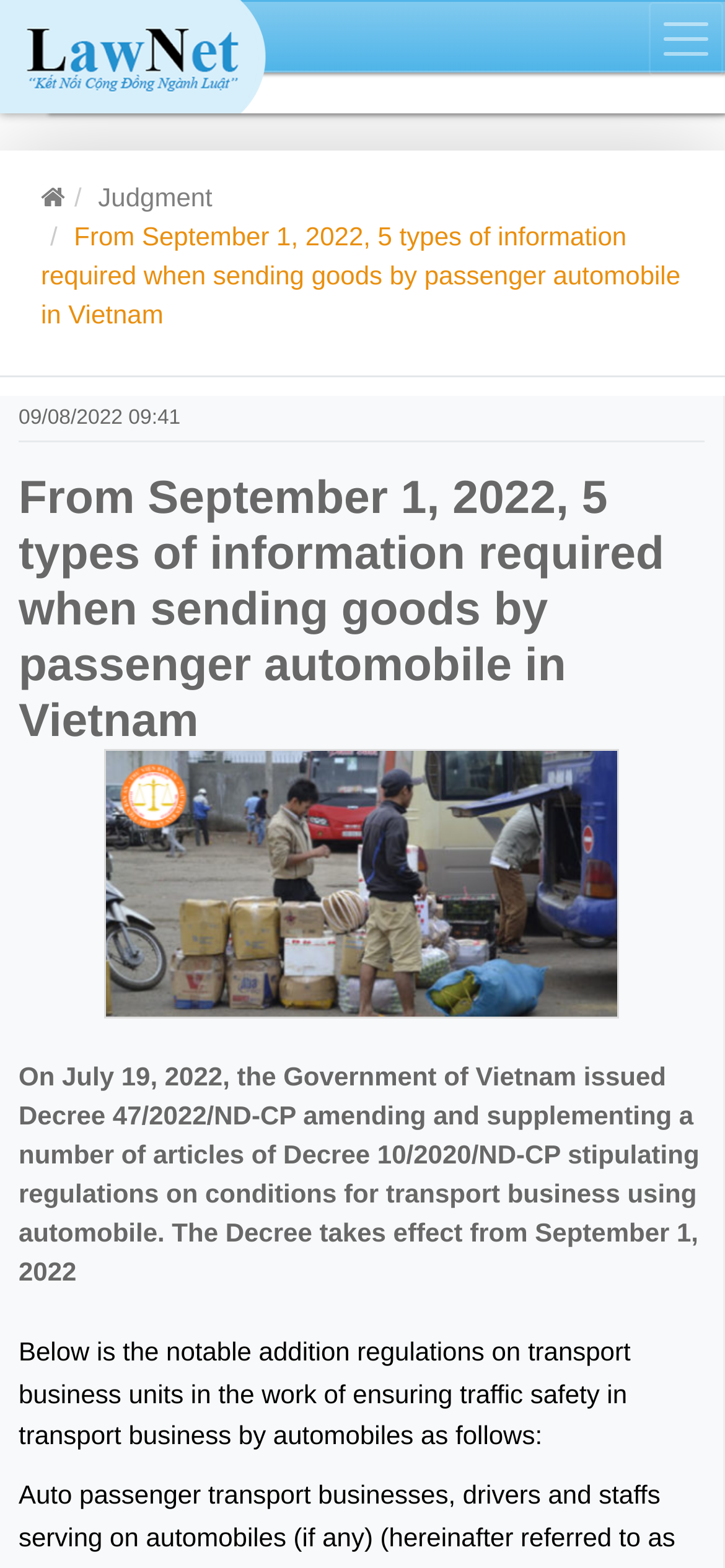Using the information from the screenshot, answer the following question thoroughly:
How many links are in the top section?

In the top section of the webpage, there are two link elements, one with the bounding box coordinates [0.003, 0.001, 0.038, 0.06] and another with the bounding box coordinates [0.895, 0.001, 0.997, 0.049].